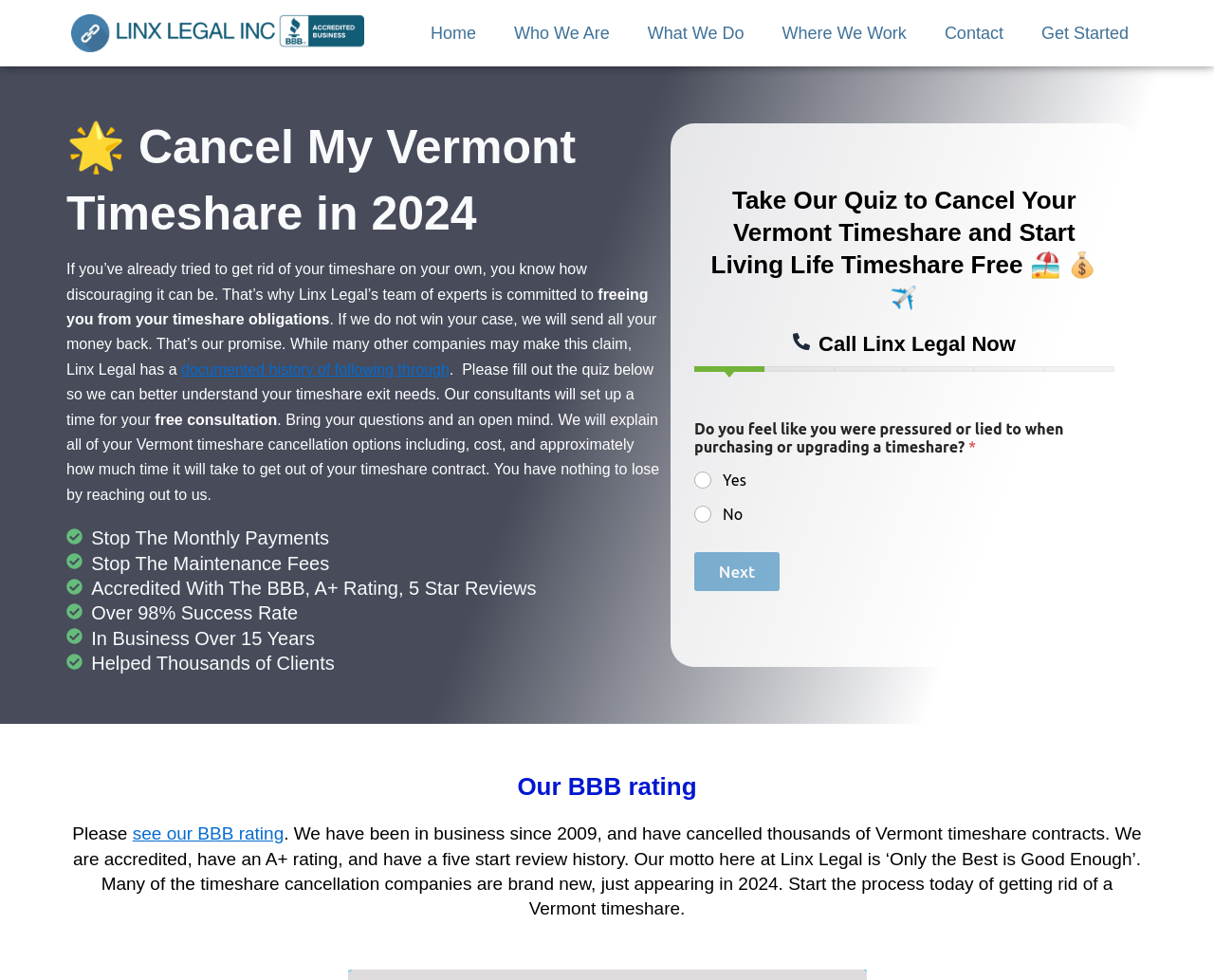What is the purpose of the quiz on the webpage?
Based on the visual content, answer with a single word or a brief phrase.

To understand timeshare exit needs